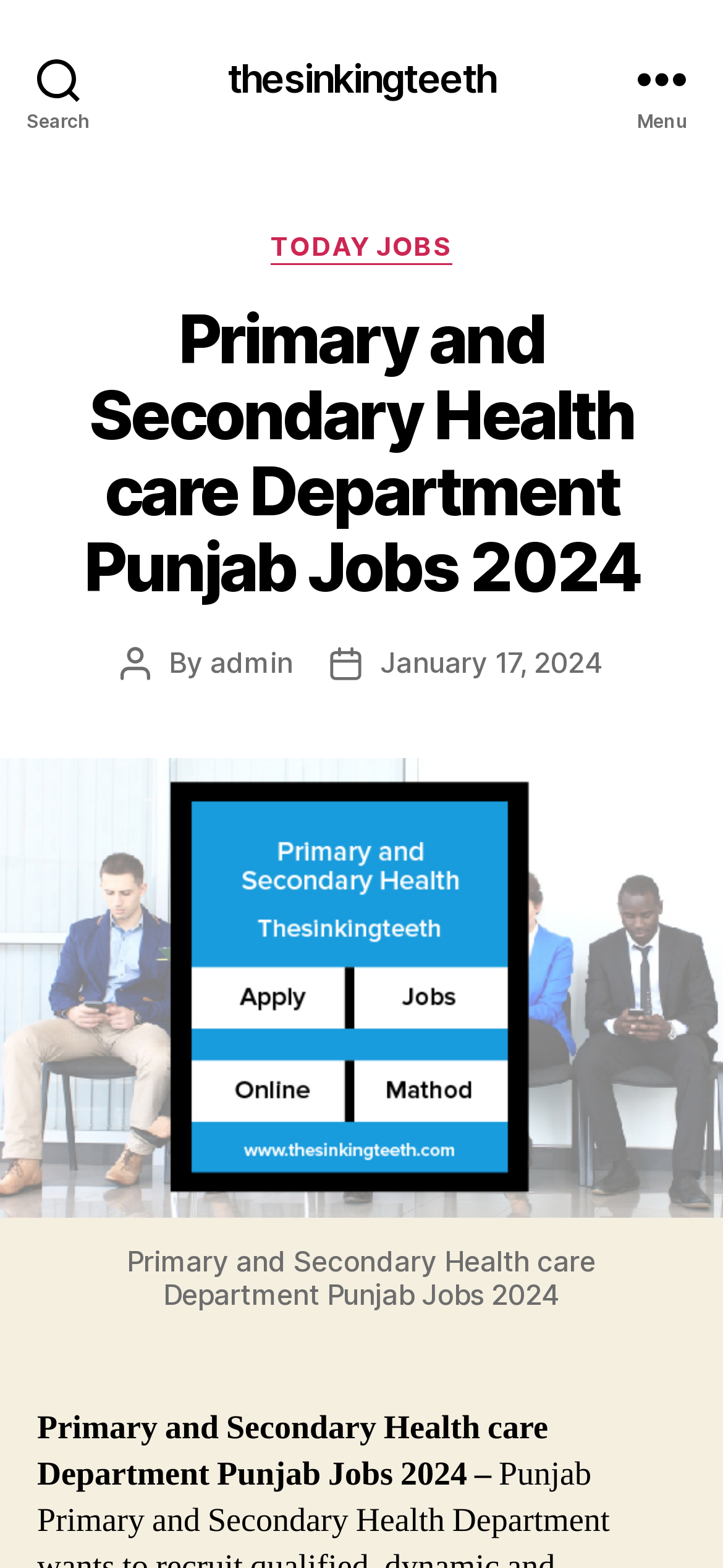Identify the main title of the webpage and generate its text content.

Primary and Secondary Health care Department Punjab Jobs 2024